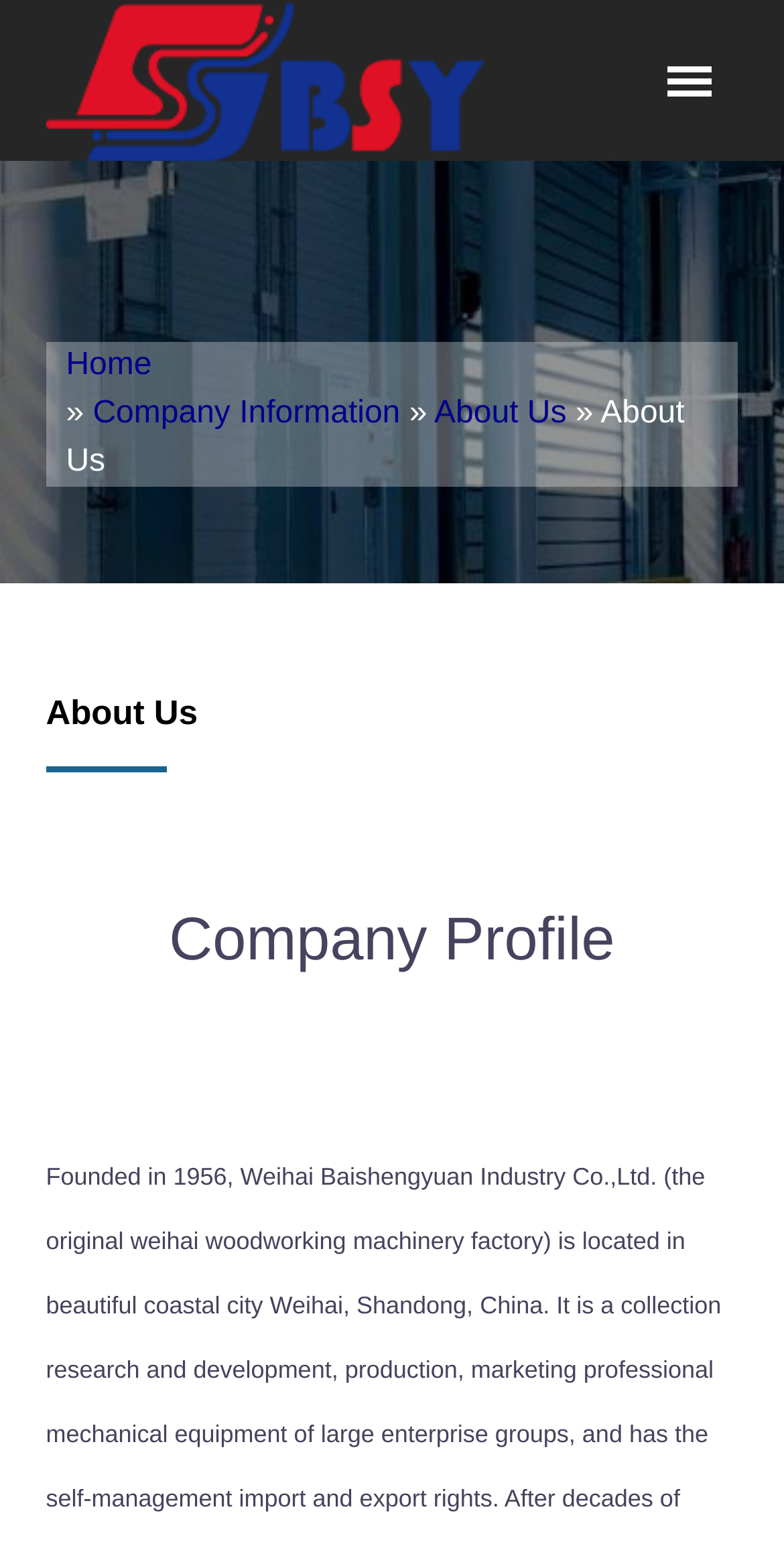Determine the bounding box coordinates of the UI element that matches the following description: "Home". The coordinates should be four float numbers between 0 and 1 in the format [left, top, right, bottom].

[0.084, 0.226, 0.194, 0.248]